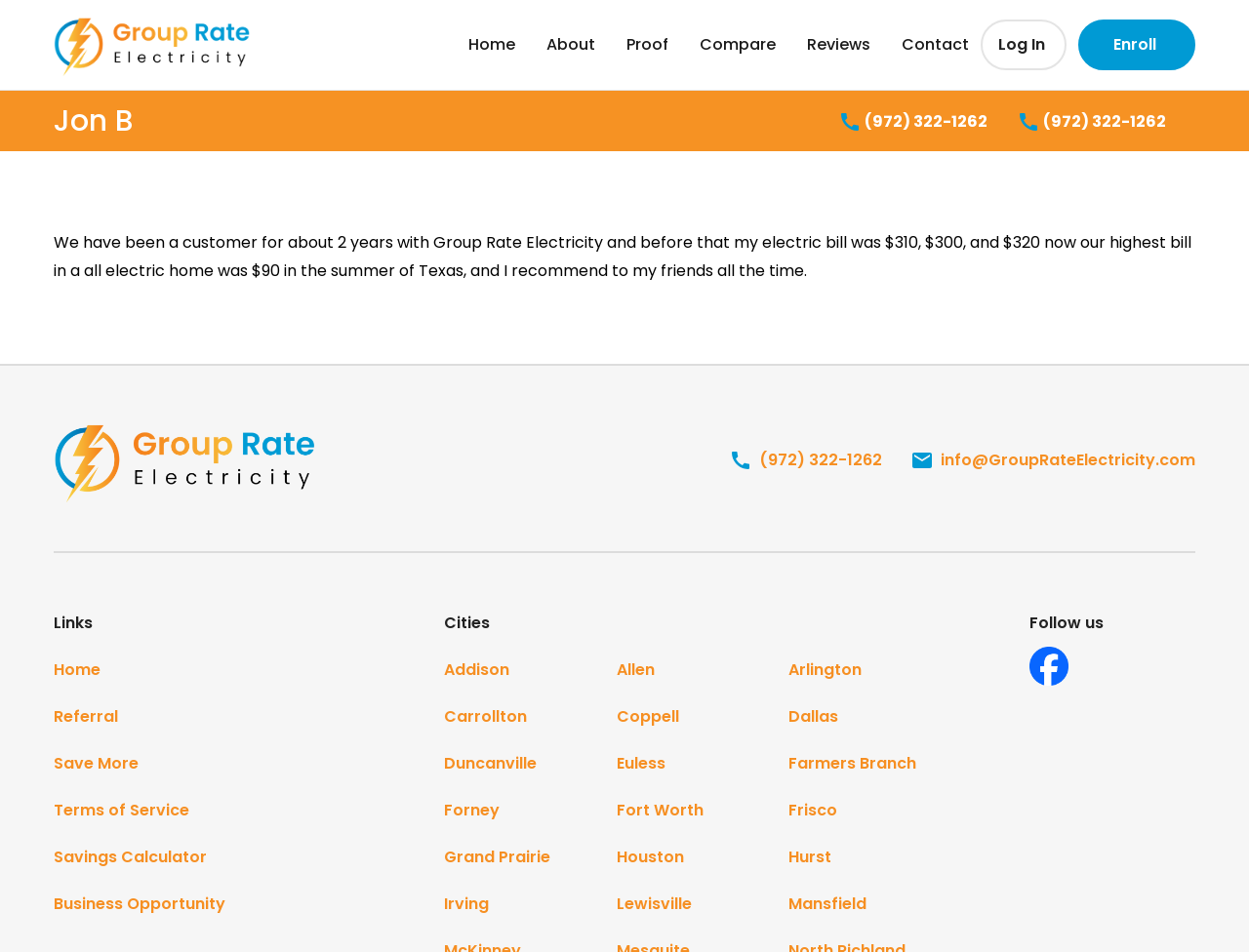What is the highest electric bill mentioned in the testimonial?
Answer the question in a detailed and comprehensive manner.

According to the testimonial, the highest electric bill mentioned is $320, which was the bill before switching to Group Rate Electricity.